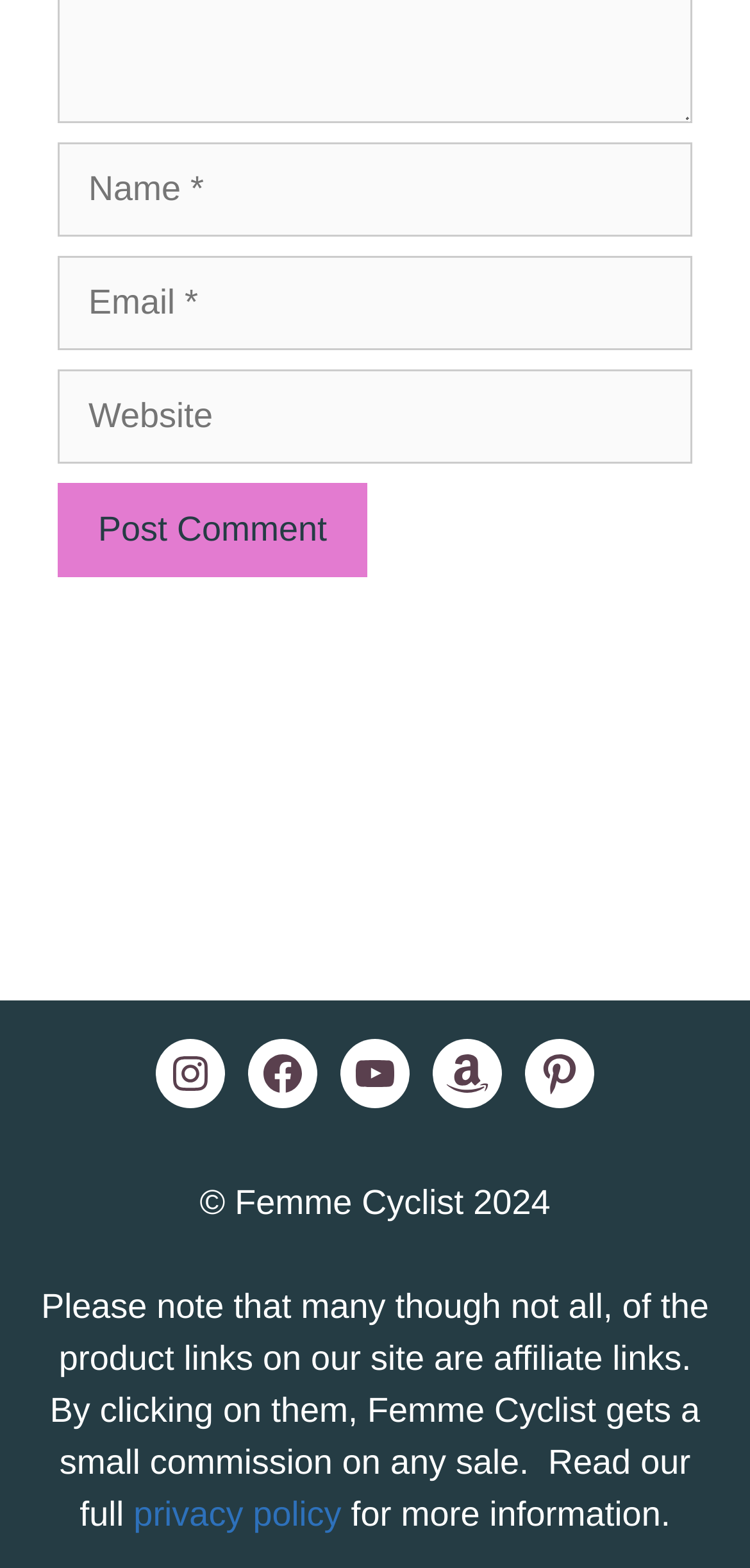Provide the bounding box coordinates of the area you need to click to execute the following instruction: "Enter your name".

[0.077, 0.09, 0.923, 0.151]